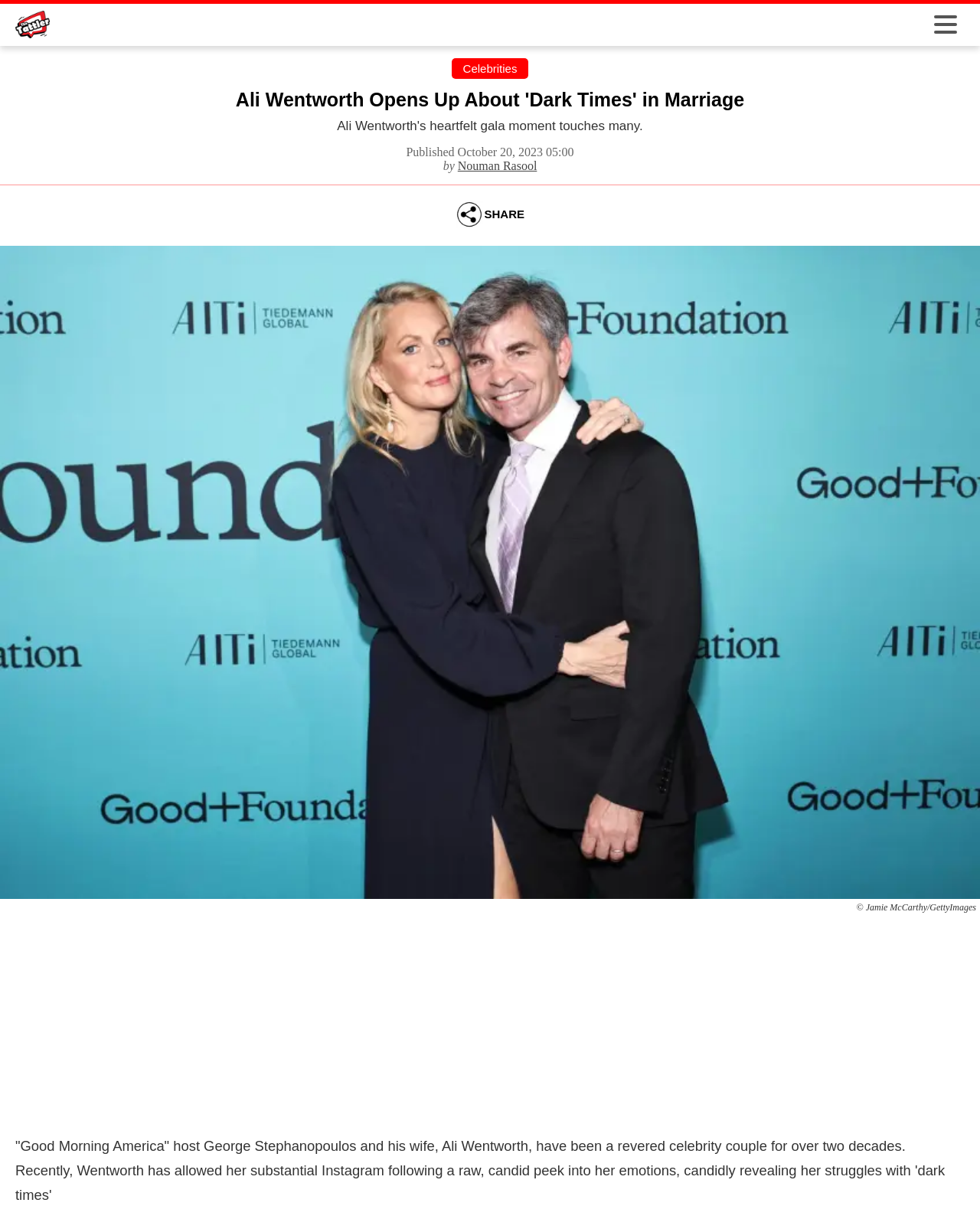Please answer the following question as detailed as possible based on the image: 
Who is the author of the article?

I found the author's name by looking at the group element that contains the text 'by' and a link. The link has the text 'Nouman Rasool', which is the author's name.